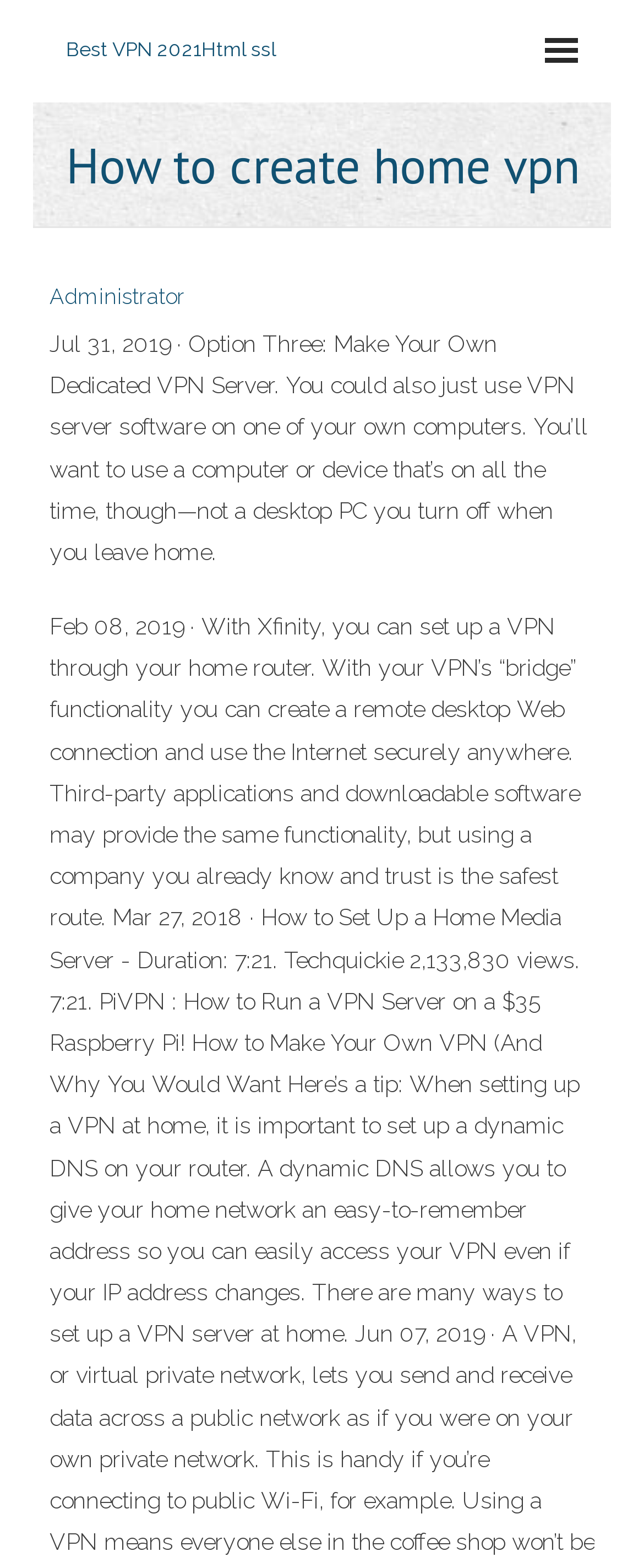Based on the image, please respond to the question with as much detail as possible:
What is the topic of the webpage?

Based on the heading 'How to create home vpn' and the content of the webpage, it is clear that the topic of the webpage is about creating a home VPN.